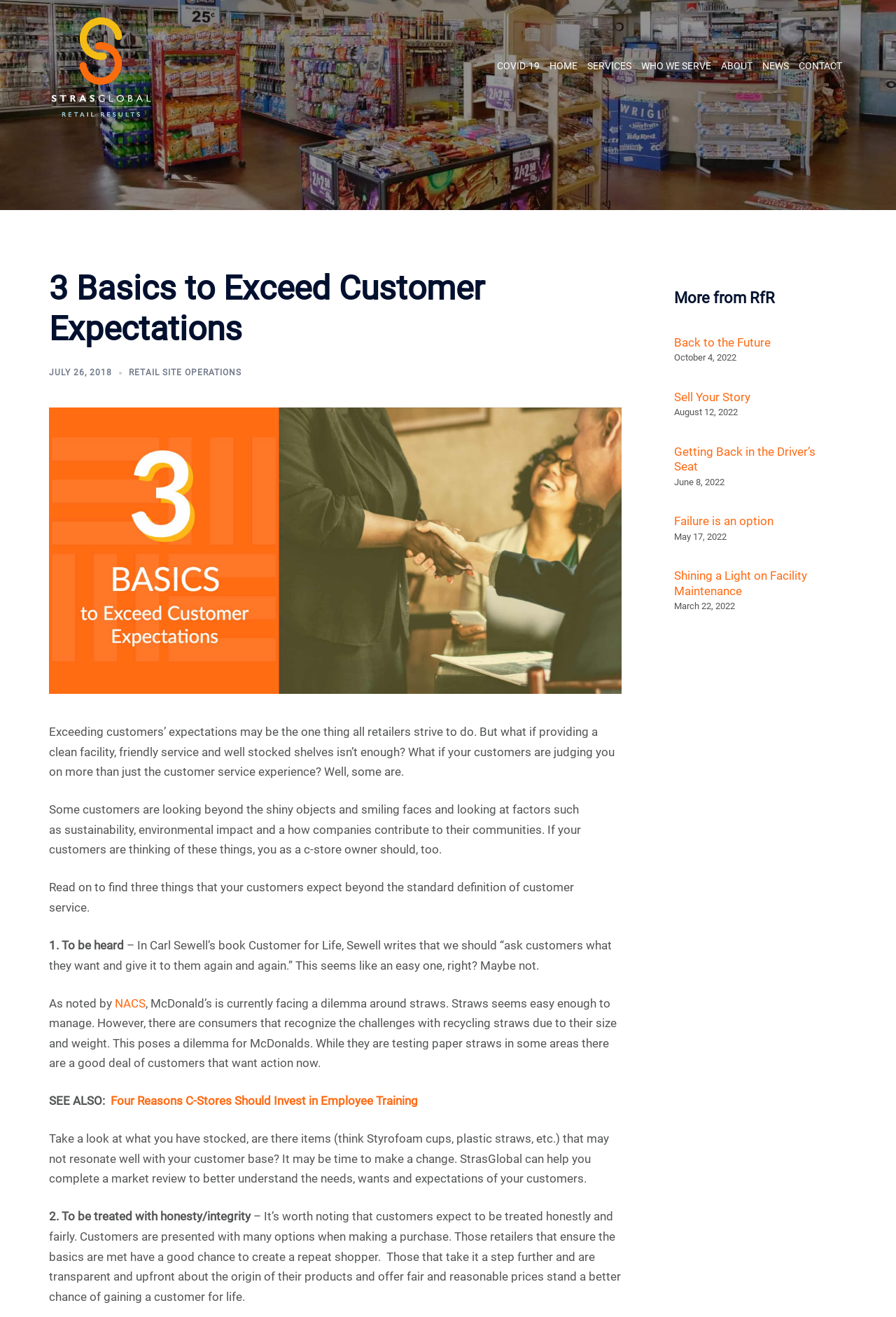Extract the text of the main heading from the webpage.

3 Basics to Exceed Customer Expectations